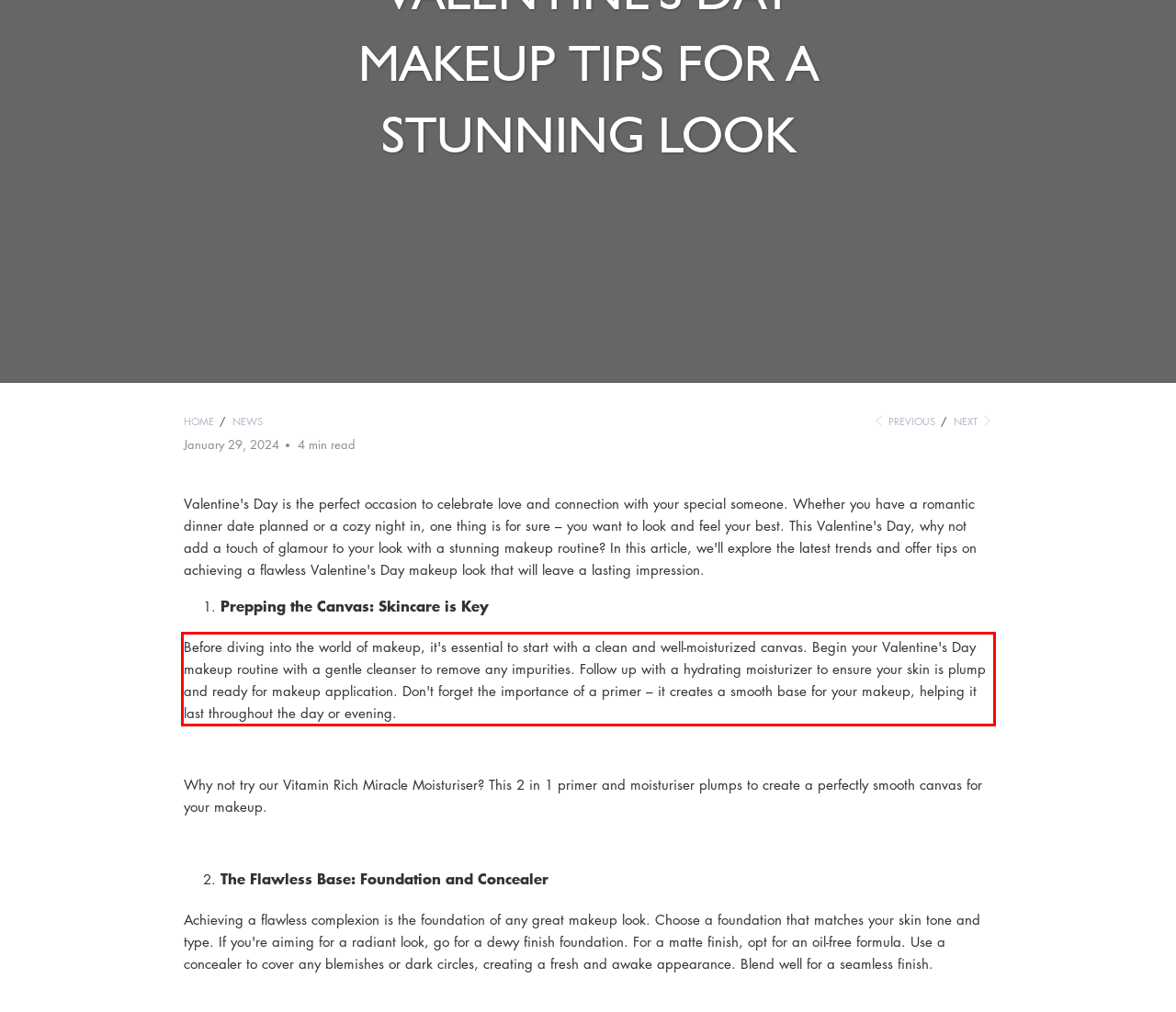You are provided with a screenshot of a webpage featuring a red rectangle bounding box. Extract the text content within this red bounding box using OCR.

Before diving into the world of makeup, it's essential to start with a clean and well-moisturized canvas. Begin your Valentine's Day makeup routine with a gentle cleanser to remove any impurities. Follow up with a hydrating moisturizer to ensure your skin is plump and ready for makeup application. Don't forget the importance of a primer – it creates a smooth base for your makeup, helping it last throughout the day or evening.